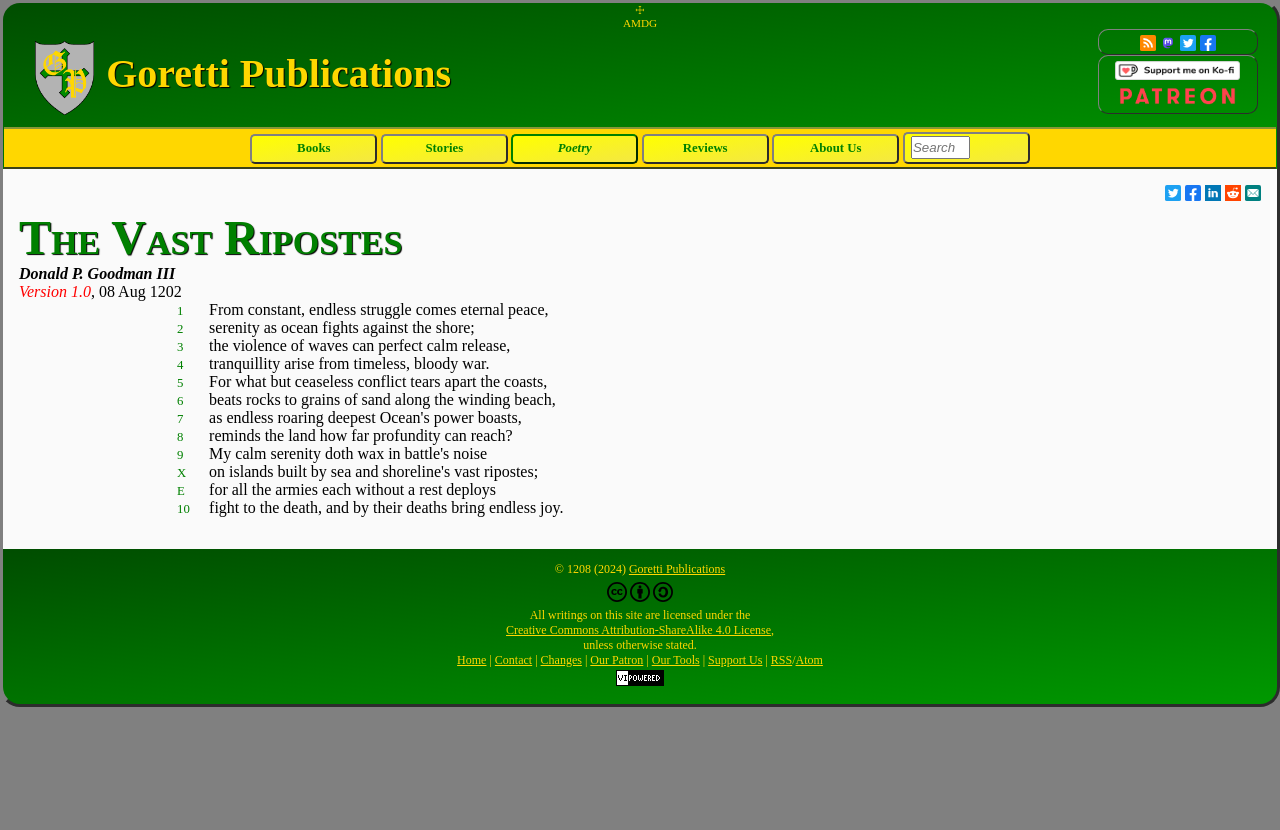What is the license under which the writings on this site are licensed?
Please interpret the details in the image and answer the question thoroughly.

I found the answer by looking at the footer section of the webpage. There is a link to the Creative Commons Attribution-ShareAlike 4.0 License, which indicates that the writings on this site are licensed under this license.